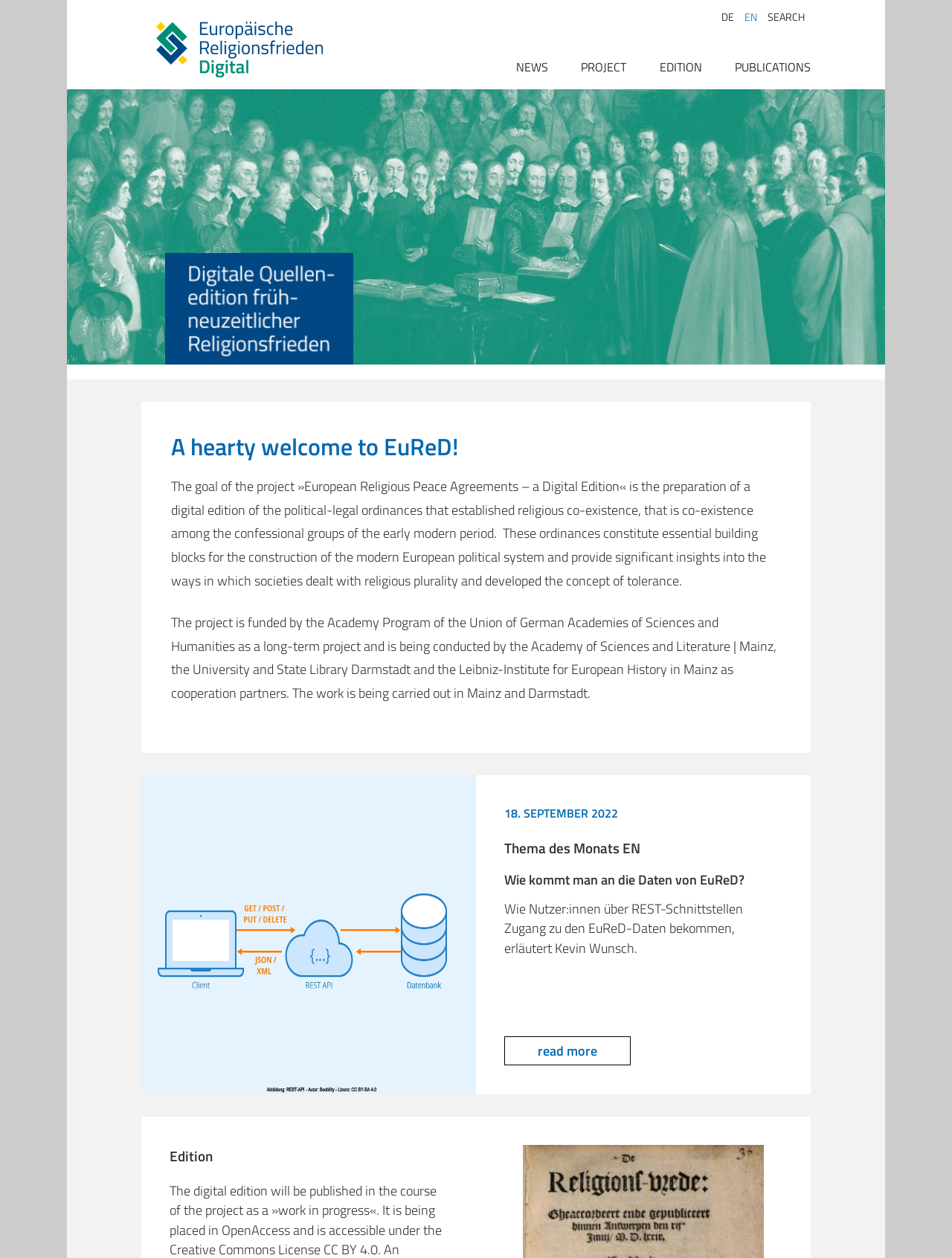Illustrate the webpage with a detailed description.

The webpage is about the "Europäische Religionsfrieden" (European Religious Peace Agreements) project. At the top, there are three language options: "DE", "EN", and a "SEARCH" link. To the left of these options is the project's logo, which is an image. 

Below the language options, there is a navigation menu with five main sections: "NEWS", "PROJECT", "EDITION", "PUBLICATIONS", and "Archive". Each section has a dropdown list of sub-links. 

The main content area is divided into two sections. On the left, there is a slideshow with a single slide visible. On the right, there is an article with a heading "A hearty welcome to EuReD!" followed by two paragraphs of text describing the project's goal and funding. 

Below the article, there are three sections of text. The first section displays the date "18. SEPTEMBER 2022" and a theme of the month in English. The second section has a question "Wie kommt man an die Daten von EuReD?" (How do you access EuReD data?) followed by a brief answer. The third section has a "read more" link. 

At the bottom of the page, there is a small section with the title "Edition".